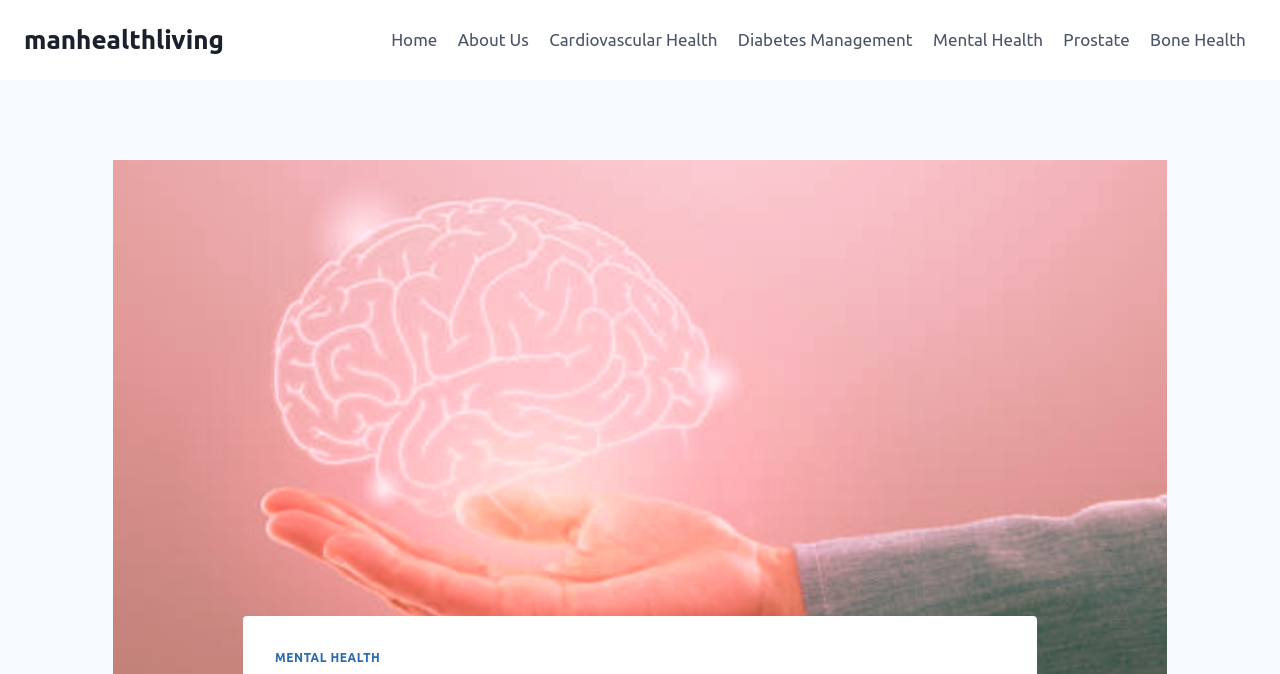Given the element description: "Mental Health", predict the bounding box coordinates of this UI element. The coordinates must be four float numbers between 0 and 1, given as [left, top, right, bottom].

[0.215, 0.966, 0.297, 0.986]